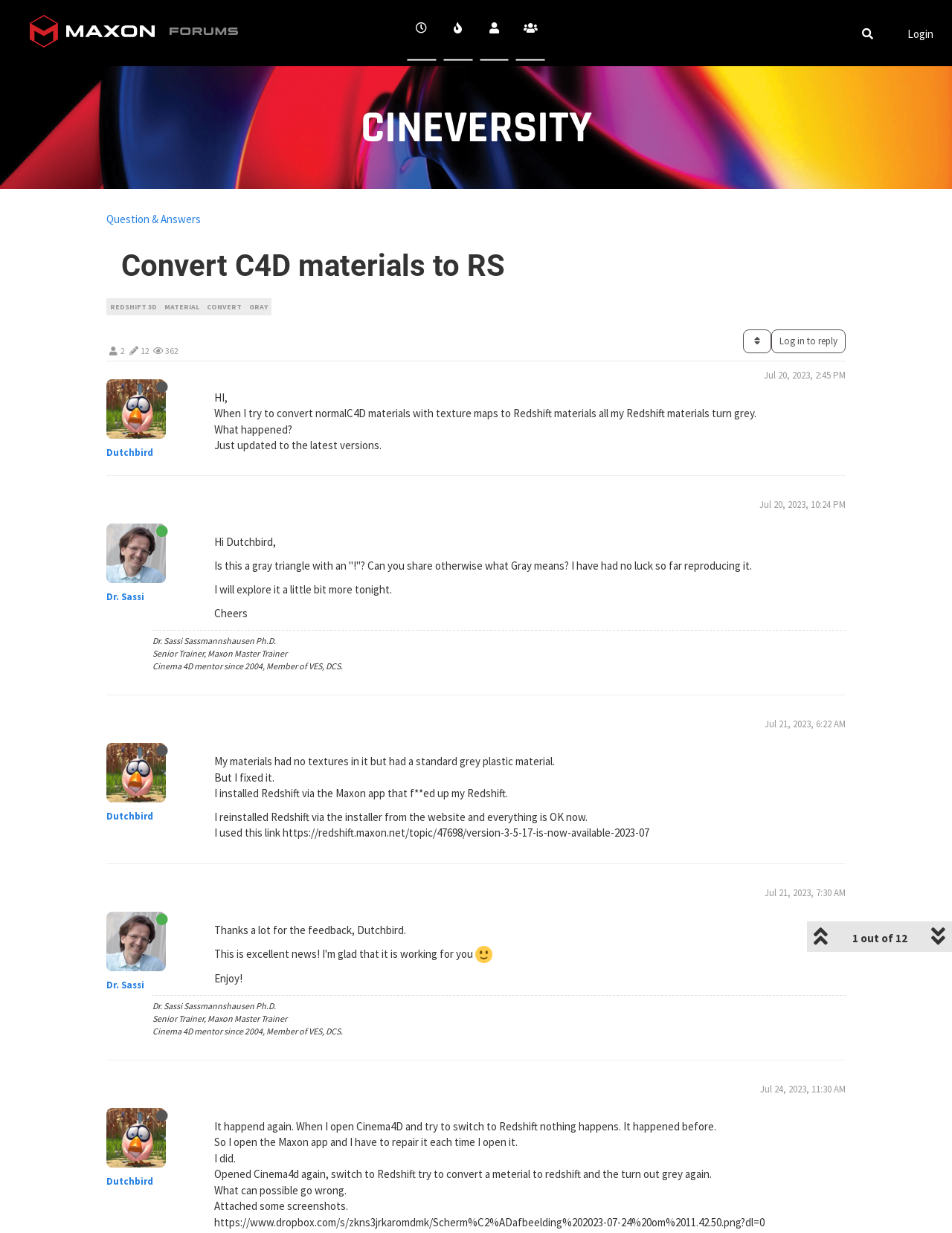Pinpoint the bounding box coordinates of the element you need to click to execute the following instruction: "View Dr. Sassi's profile". The bounding box should be represented by four float numbers between 0 and 1, in the format [left, top, right, bottom].

[0.112, 0.445, 0.186, 0.457]